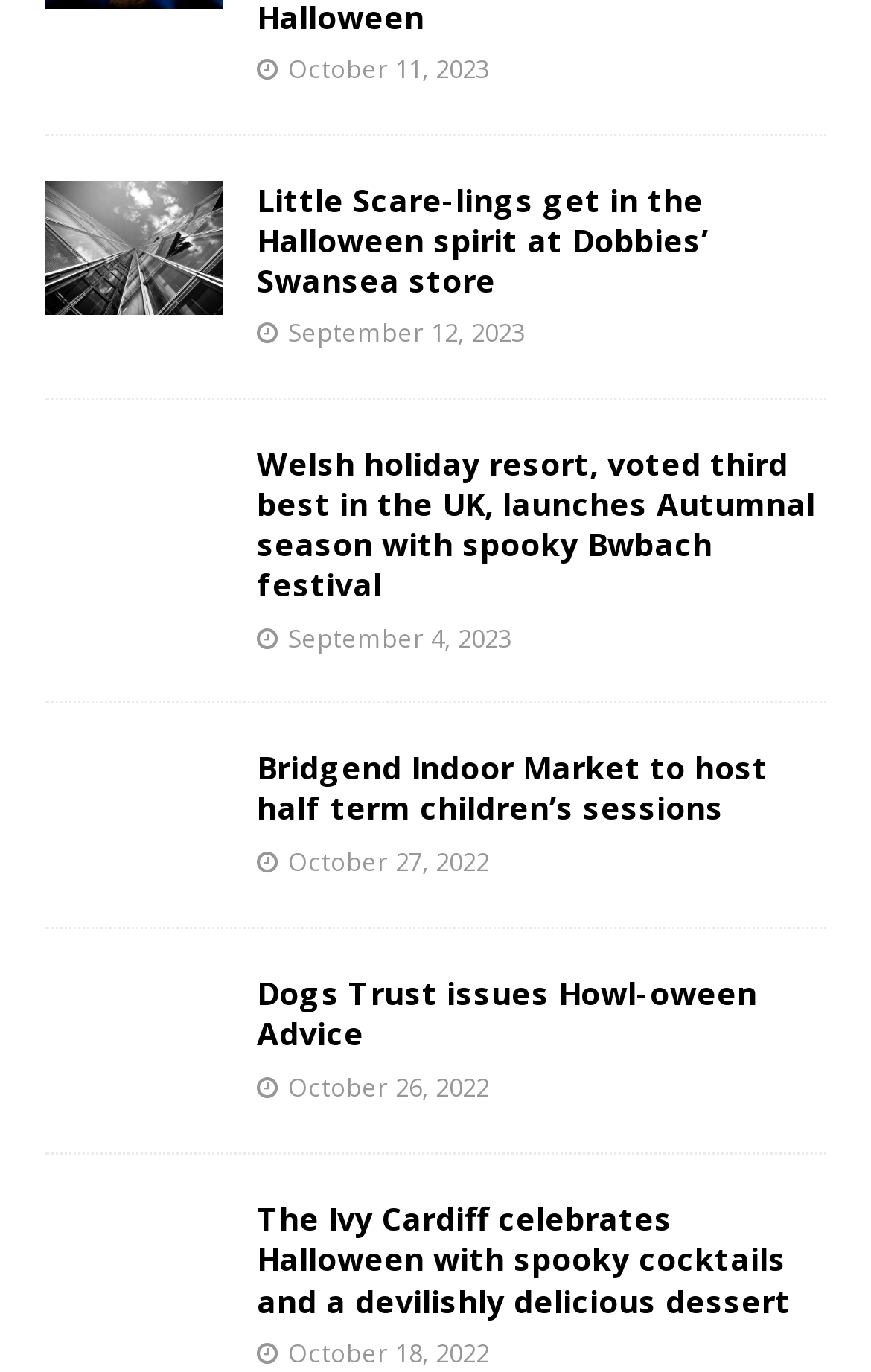Based on the image, provide a detailed response to the question:
What is the topic of the third news article?

I looked at the third link element and found that it mentions a Welsh holiday resort, which is the topic of the news article.